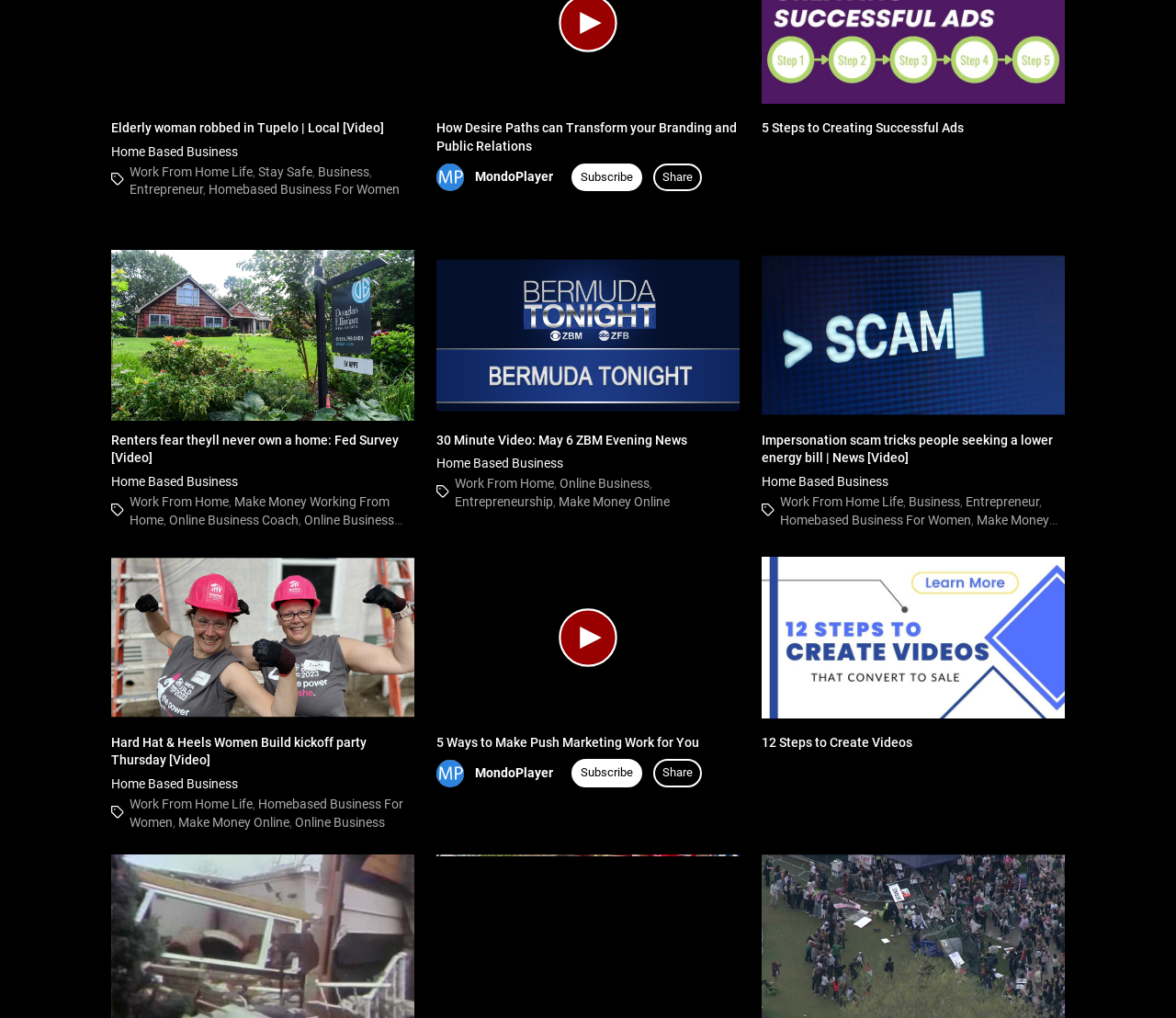Determine the bounding box coordinates of the region I should click to achieve the following instruction: "Click on '30 Minute Video: May 6 ZBM Evening News' link". Ensure the bounding box coordinates are four float numbers between 0 and 1, i.e., [left, top, right, bottom].

[0.371, 0.245, 0.629, 0.413]